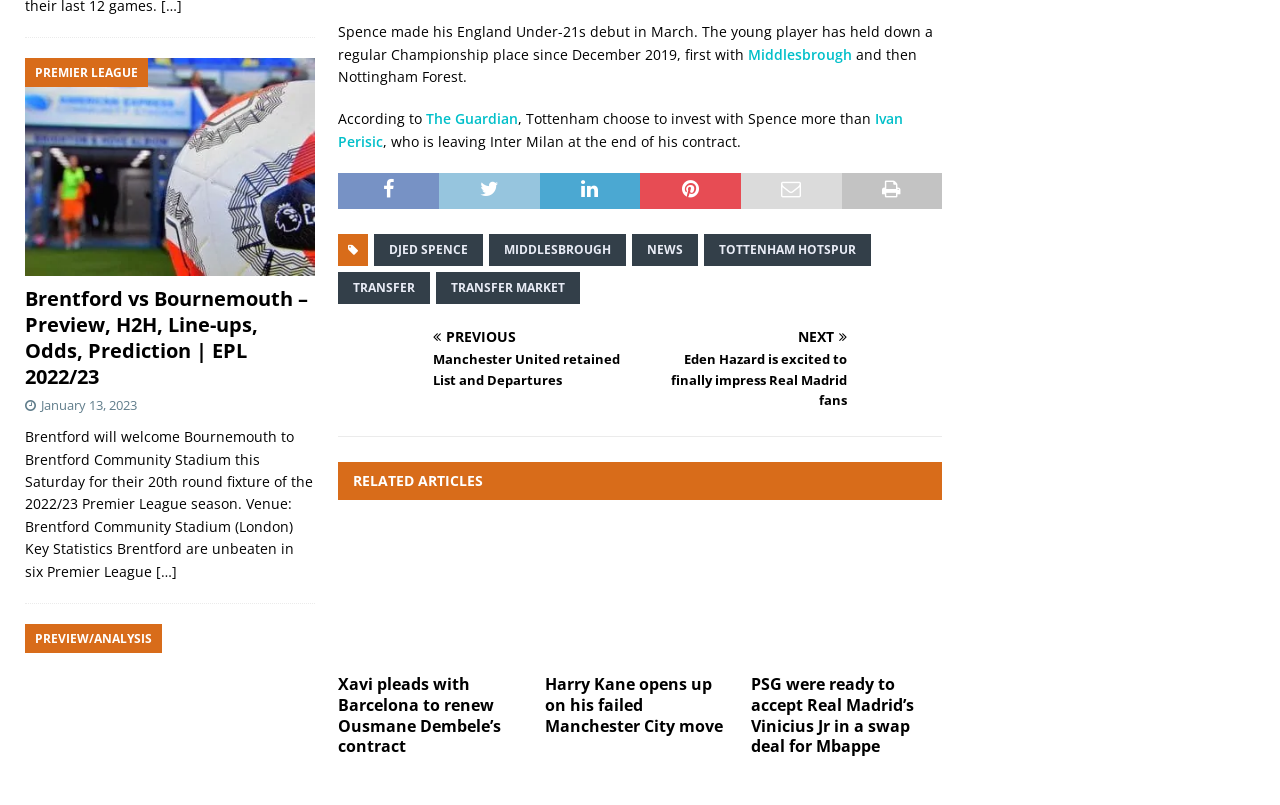Could you highlight the region that needs to be clicked to execute the instruction: "Click on the link to read about Vinicius Junior of Real Madrid"?

[0.587, 0.646, 0.736, 0.825]